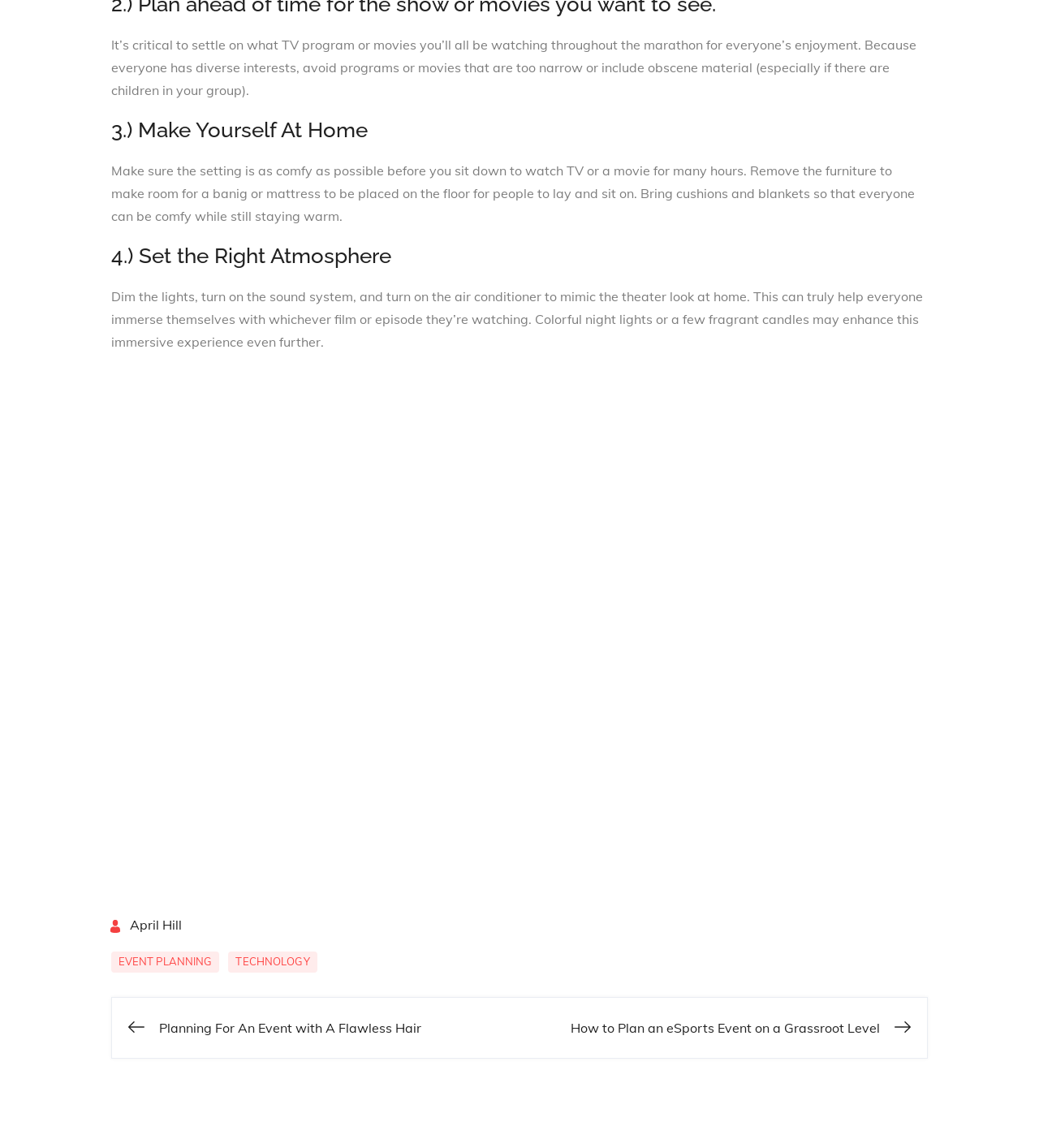What is the purpose of removing furniture?
Answer the question in a detailed and comprehensive manner.

According to the webpage, removing furniture is suggested to make room for a banig or mattress to be placed on the floor for people to lay and sit on, making the setting as comfy as possible before watching TV or a movie for many hours.